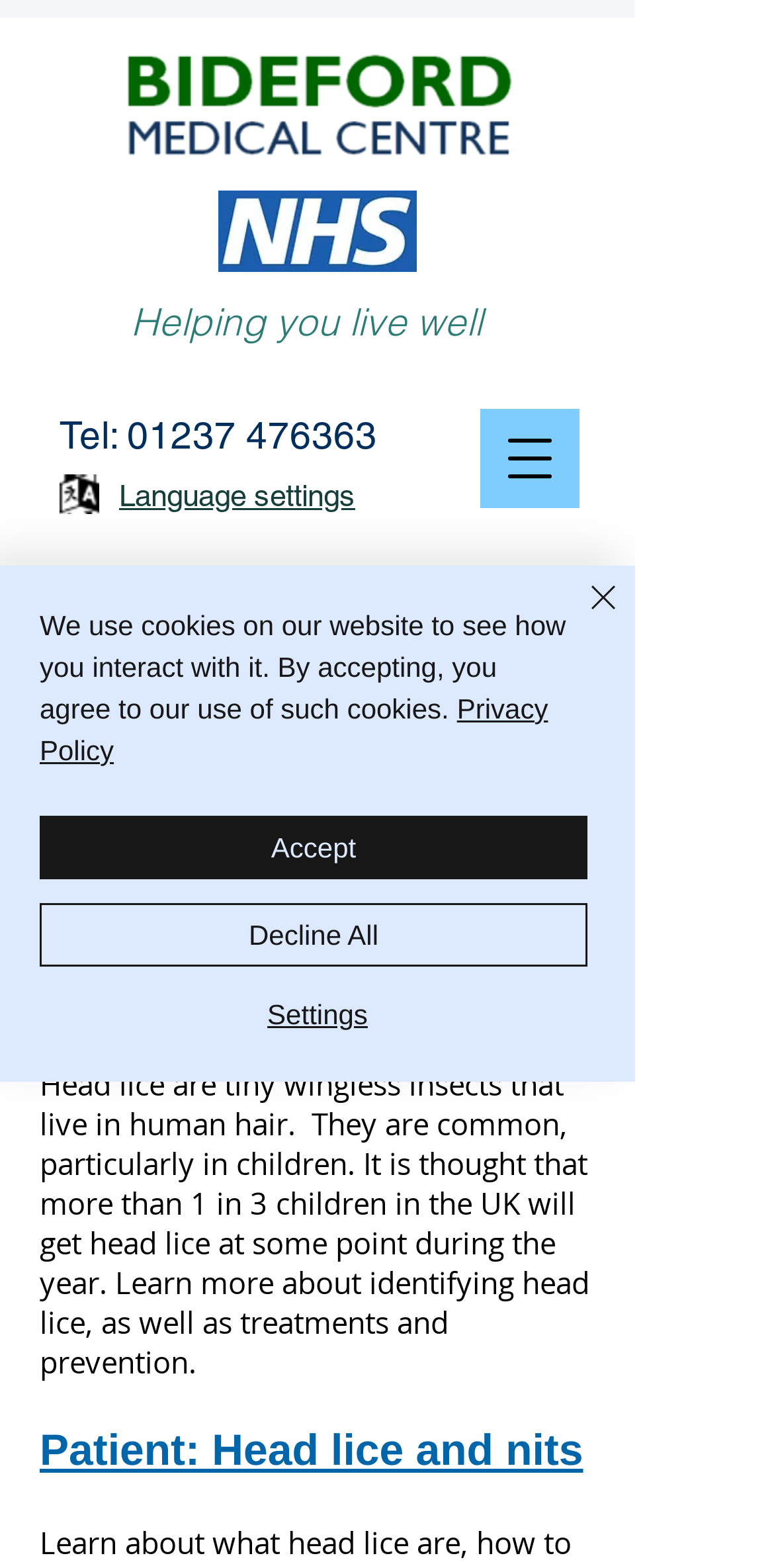What is the name of the medical condition being discussed?
From the screenshot, supply a one-word or short-phrase answer.

Head lice